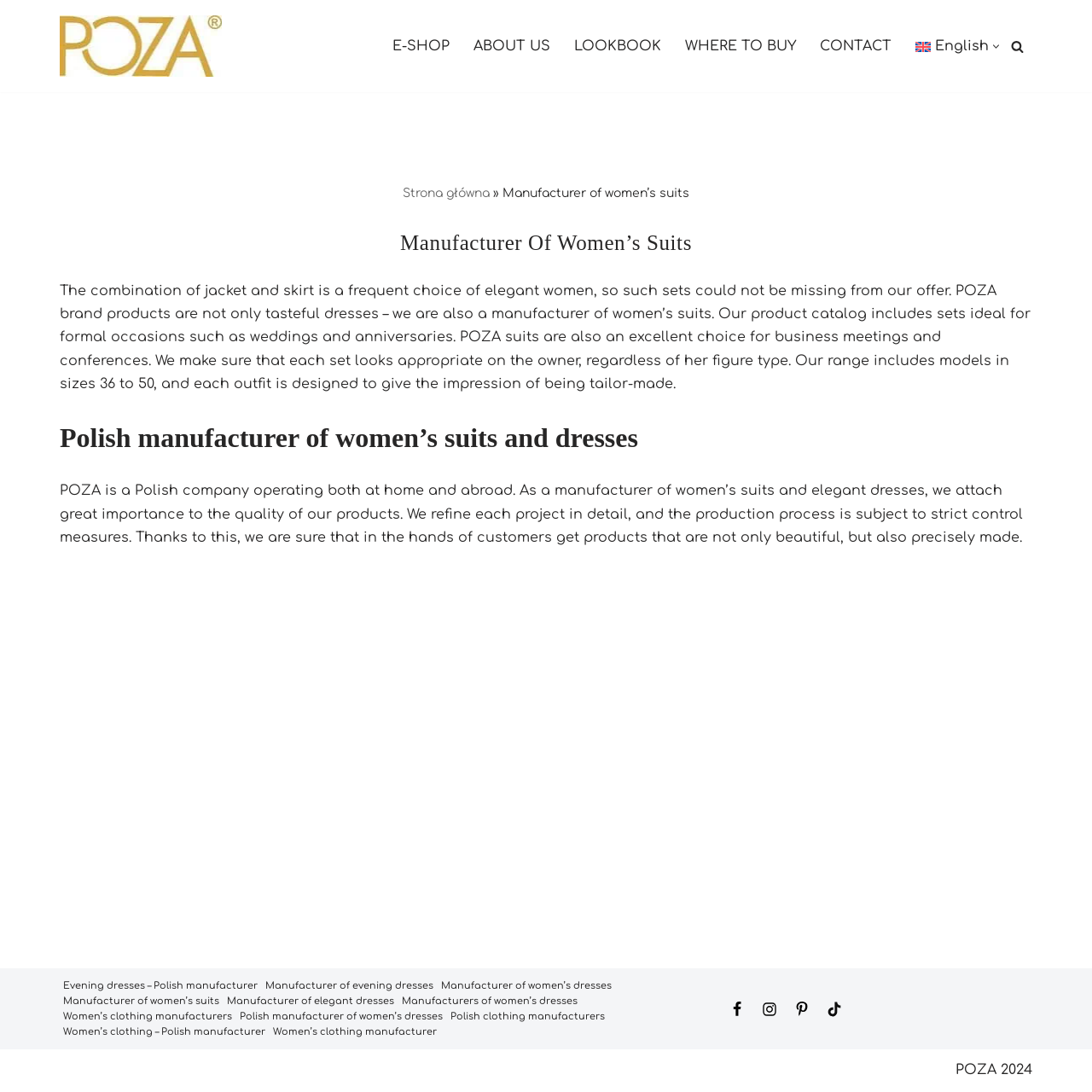Could you find the bounding box coordinates of the clickable area to complete this instruction: "Go to the 'ABOUT US' page"?

[0.434, 0.032, 0.504, 0.053]